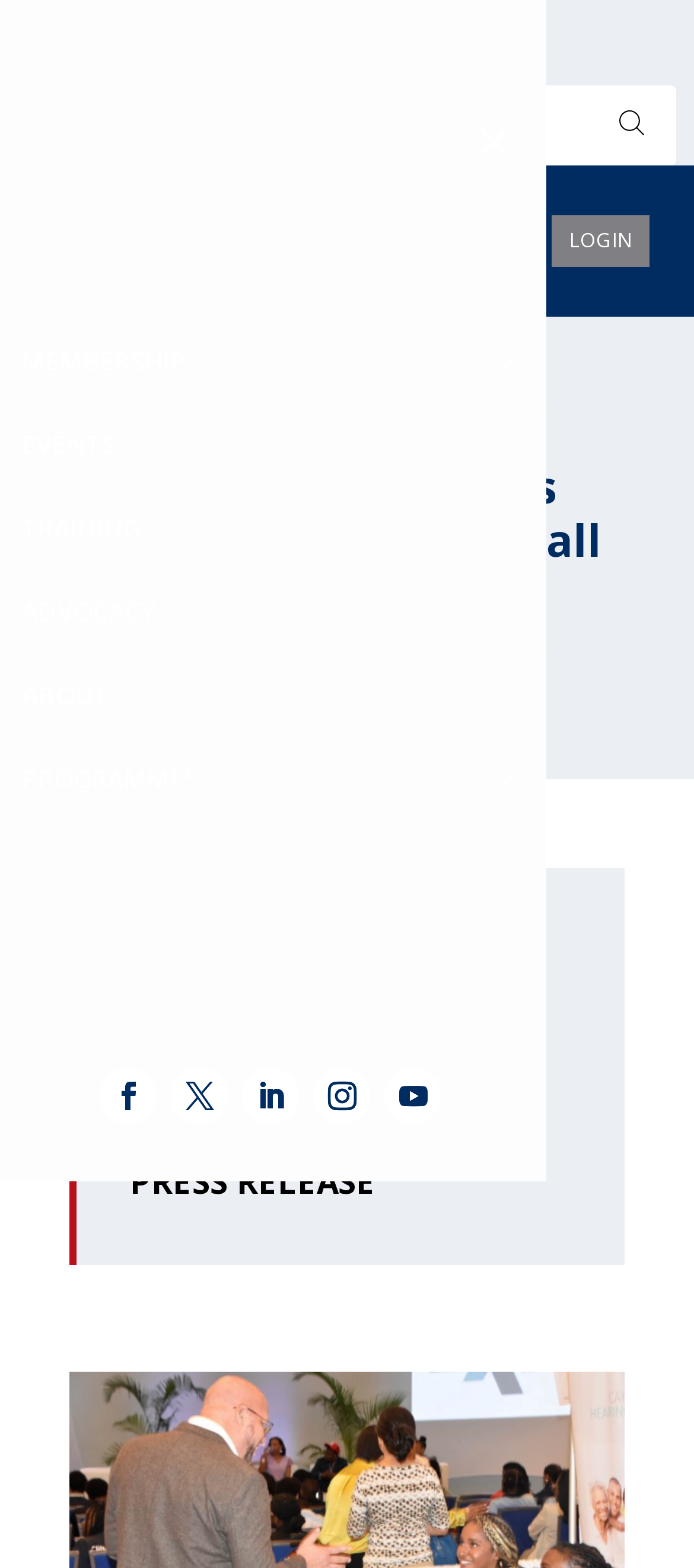What are the three links located at the top right corner?
Using the image as a reference, give an elaborate response to the question.

By examining the bounding box coordinates, I found that the three links are located at the top right corner of the webpage, with y1 coordinates ranging from 0.138 to 0.17. These links are likely to be important navigation options for users.